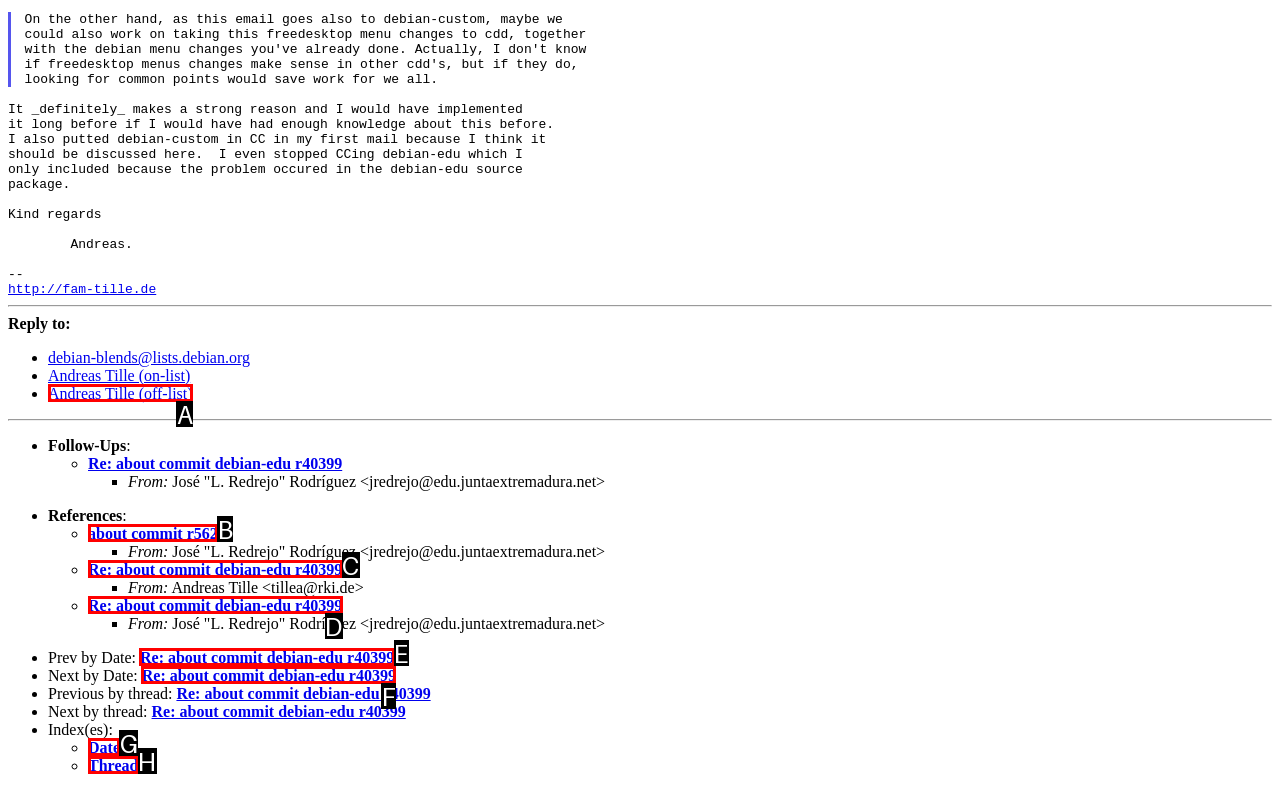Determine which option matches the description: Date. Answer using the letter of the option.

G